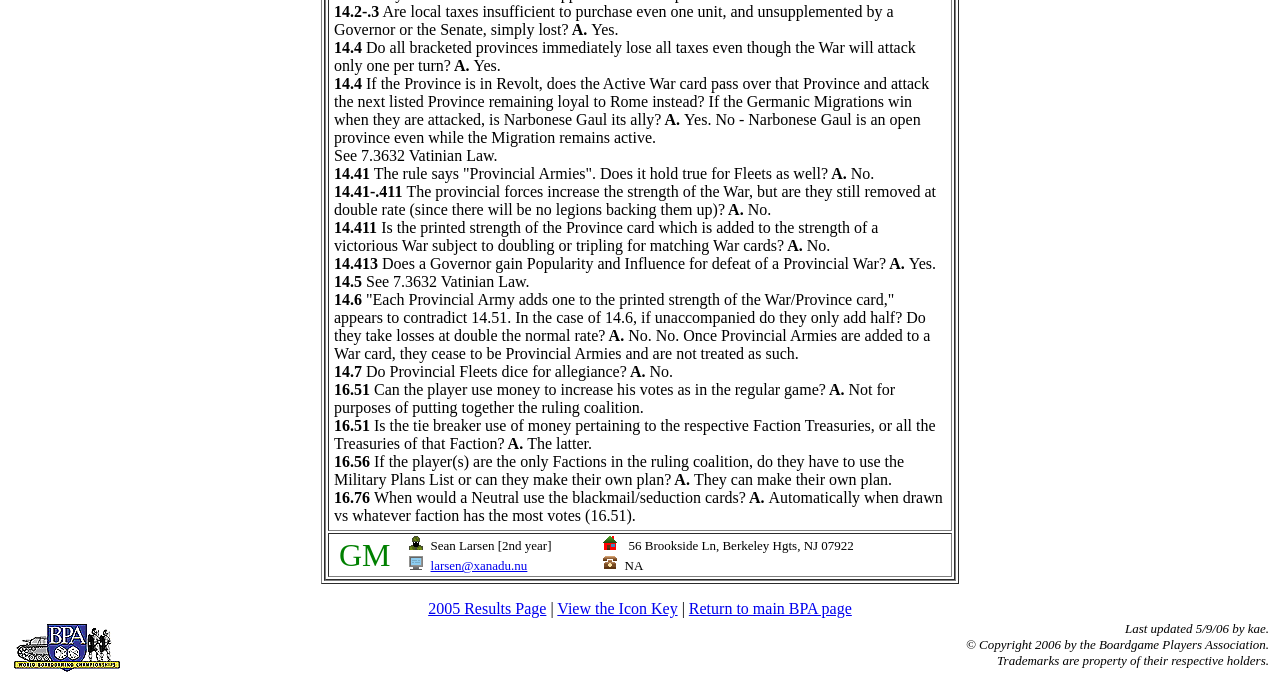What is the purpose of the 'View the Icon Key' link?
Using the picture, provide a one-word or short phrase answer.

To explain icons